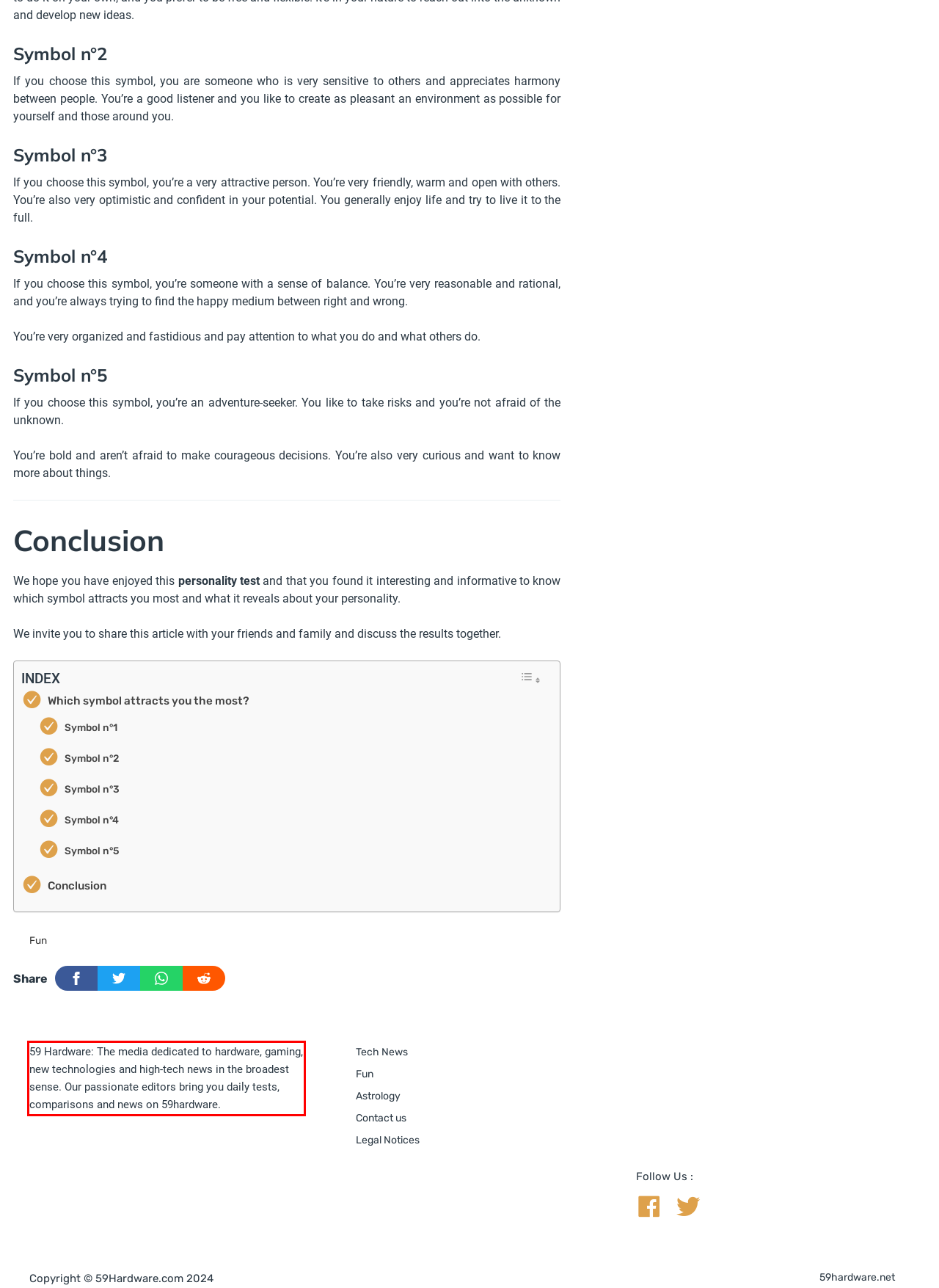With the provided screenshot of a webpage, locate the red bounding box and perform OCR to extract the text content inside it.

59 Hardware: The media dedicated to hardware, gaming, new technologies and high-tech news in the broadest sense. Our passionate editors bring you daily tests, comparisons and news on 59hardware.